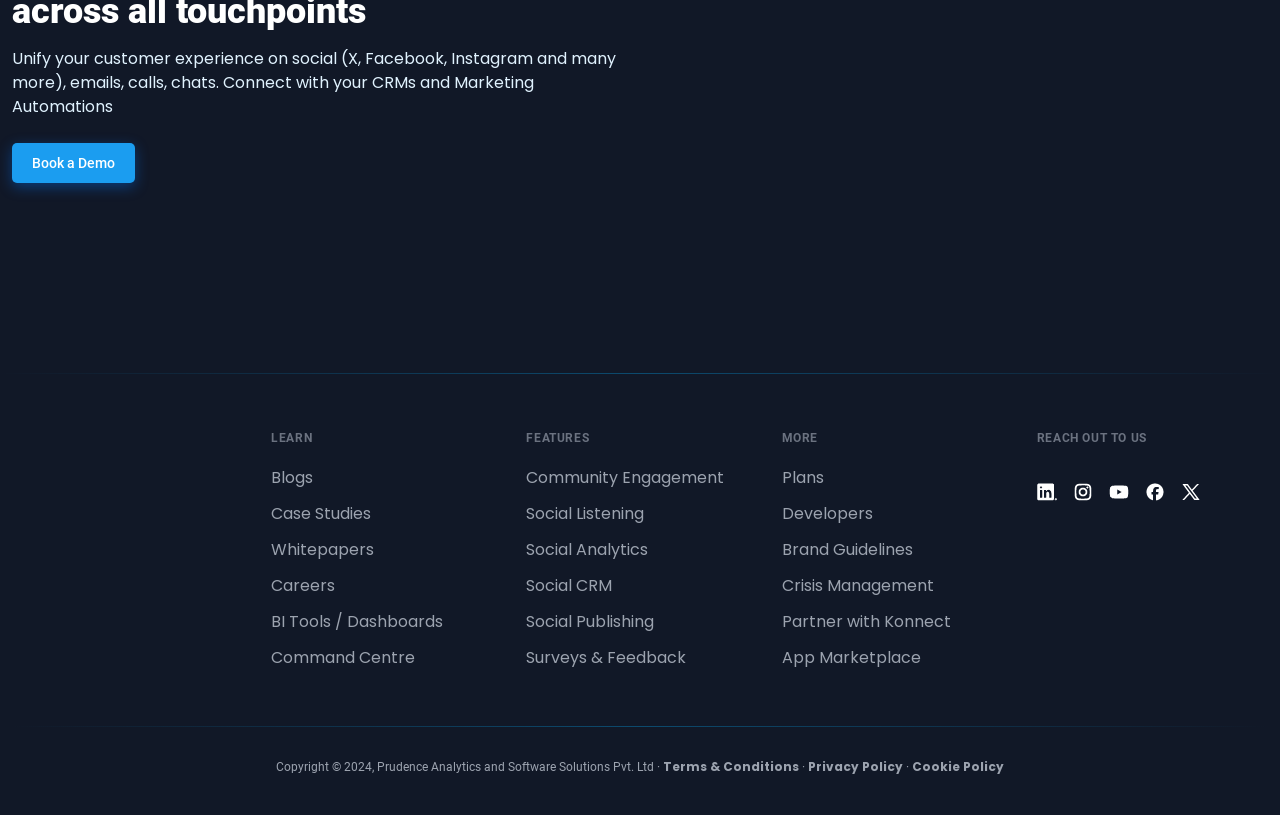Answer the following query with a single word or phrase:
What can be connected with CRMs and Marketing Automations?

Customer experience